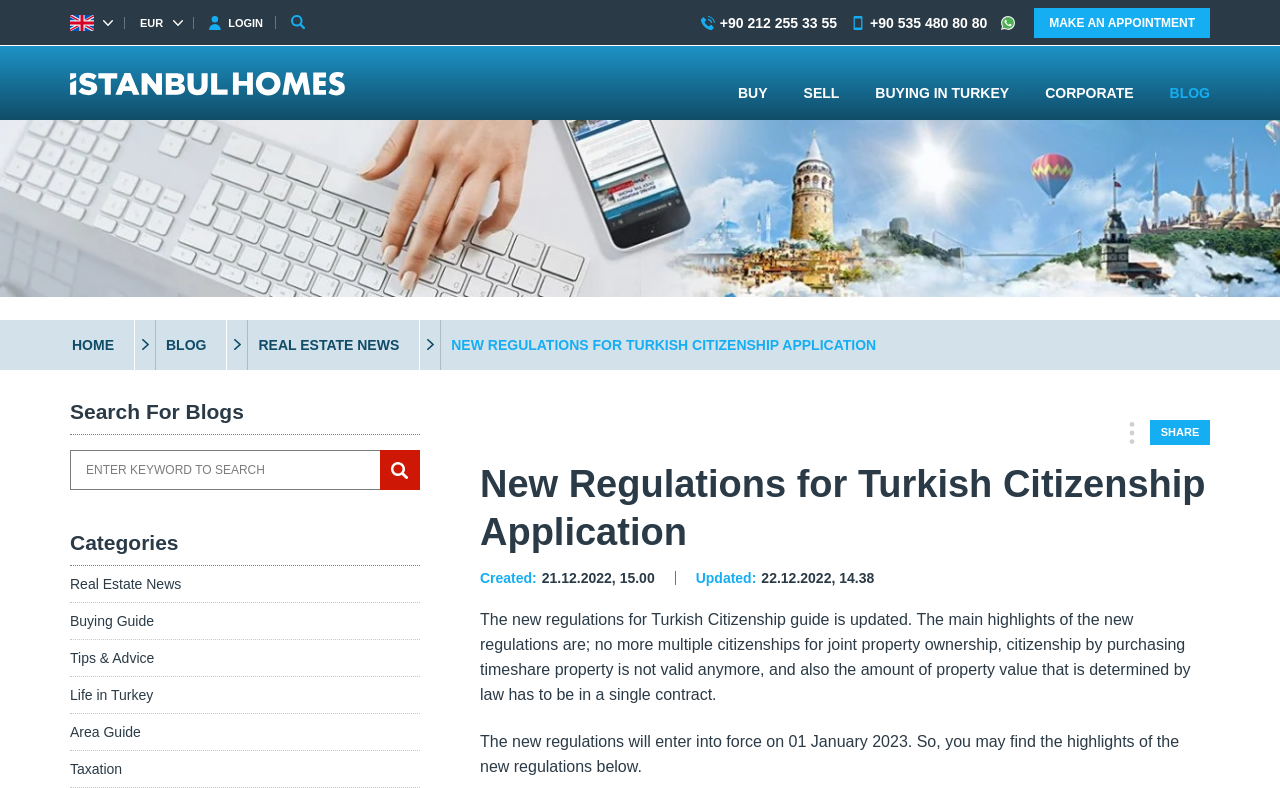Summarize the webpage with intricate details.

This webpage appears to be a blog post about the new regulations for Turkish citizenship by investment program. At the top, there is a header with a blog logo and a navigation menu with links to "HOME", "BLOG", and "REAL ESTATE NEWS". Below the navigation menu, there is a search bar with a button and a label "Search For Blogs".

On the left side, there is a list of categories including "Real Estate News", "Buying Guide", "Tips & Advice", "Life in Turkey", "Area Guide", and "Taxation". Each category is a link.

The main content of the blog post is on the right side, with a heading "New Regulations for Turkish Citizenship Application". The post is dated "21.12.2022, 15.00" and updated on "22.12.2022, 14.38". The content explains the new regulations, including the main highlights such as no more multiple citizenships for joint property ownership, citizenship by purchasing timeshare property is not valid anymore, and the amount of property value that is determined by law has to be in a single contract. The new regulations will enter into force on 01 January 2023.

At the top right corner, there are several icons and links, including a language selection icon, a currency selection icon, a login link, and two phone numbers with country codes. Below these icons and links, there are several buttons and links, including "MAKE AN APPOINTMENT", "BUY", "SELL", "BUYING IN TURKEY", "CORPORATE", and "BLOG".